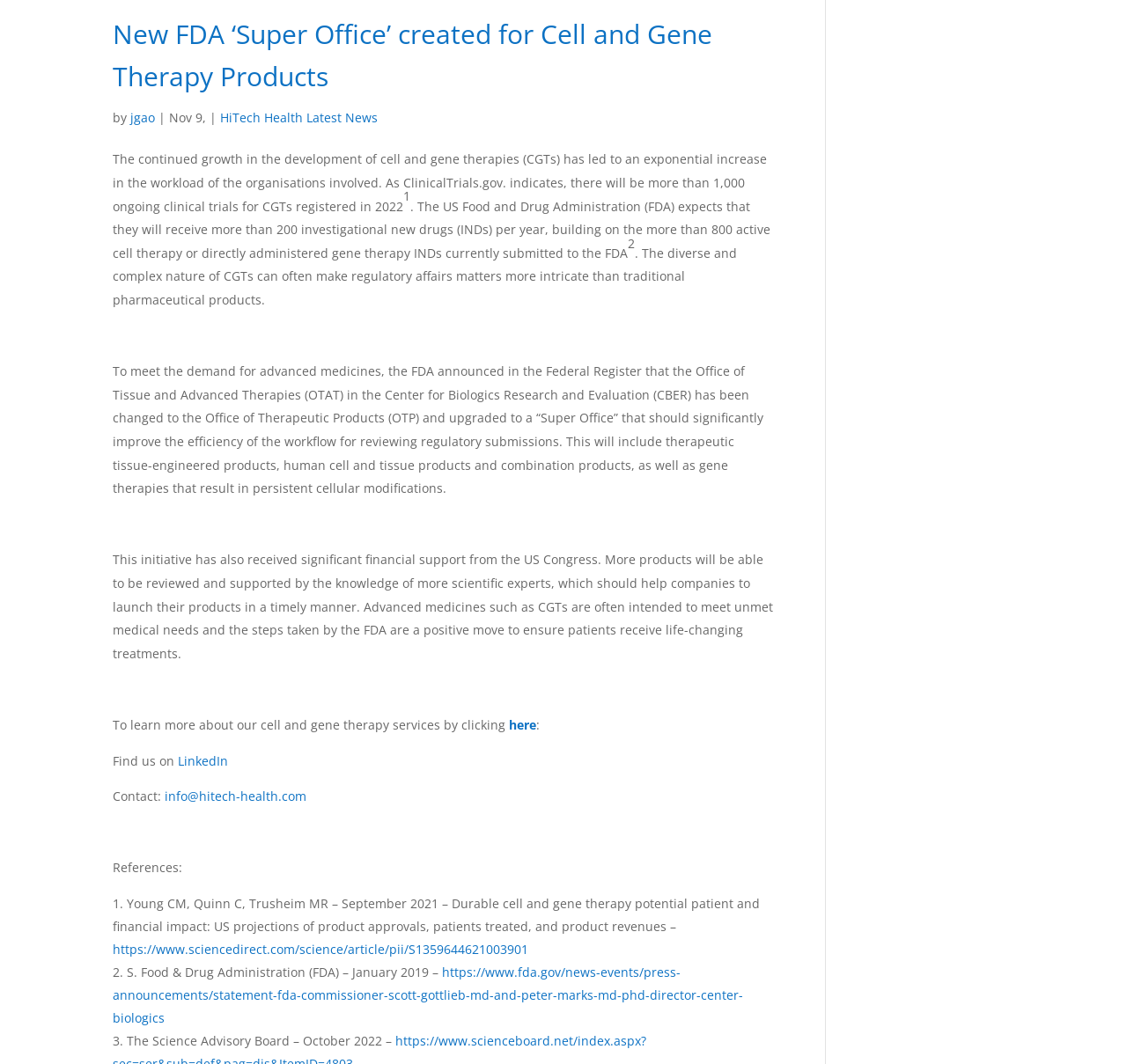Provide the bounding box coordinates for the UI element that is described by this text: "parent_node: Email name="form_fields[email]" placeholder="Email"". The coordinates should be in the form of four float numbers between 0 and 1: [left, top, right, bottom].

None